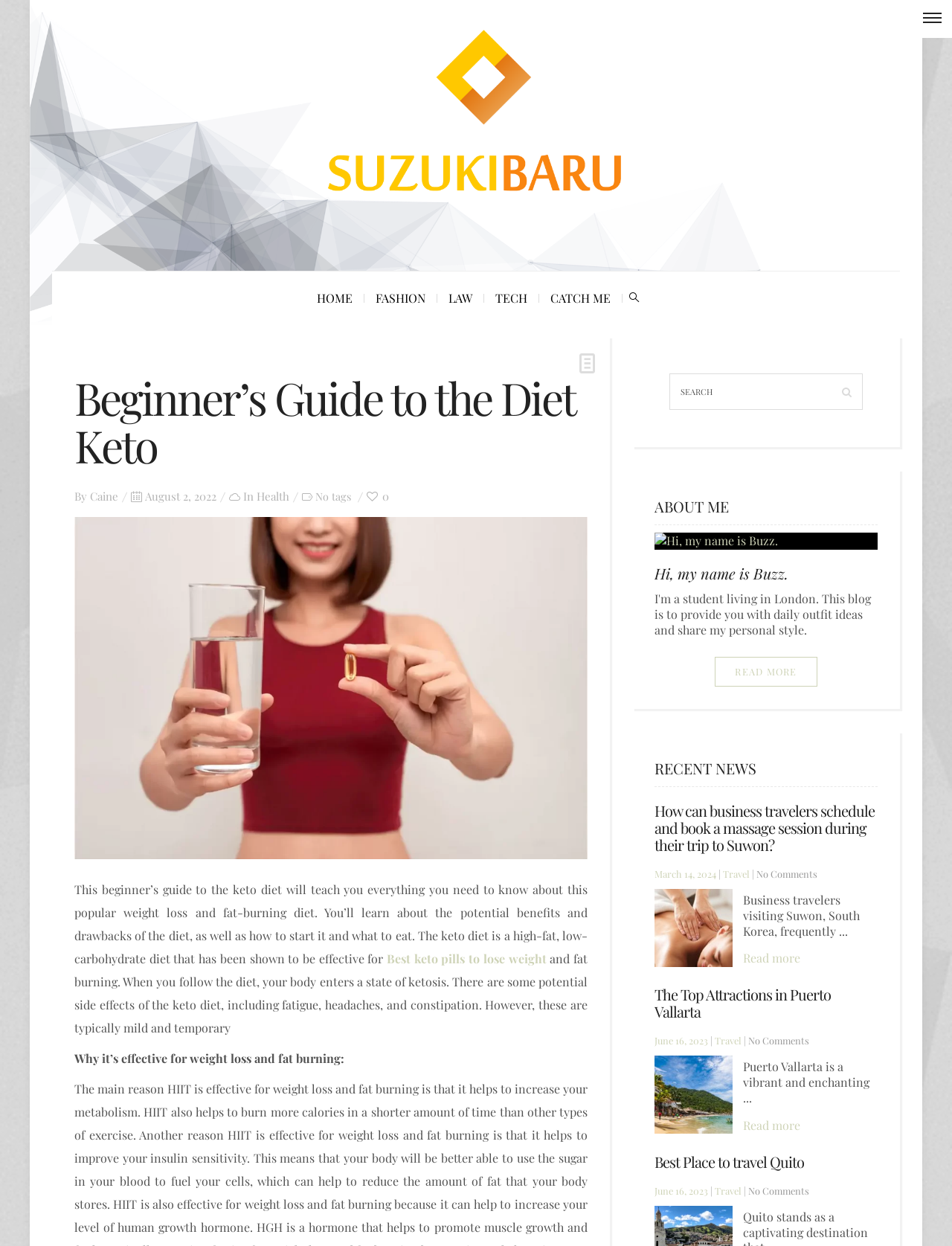Locate the bounding box of the user interface element based on this description: "Read more".

[0.78, 0.897, 0.841, 0.909]